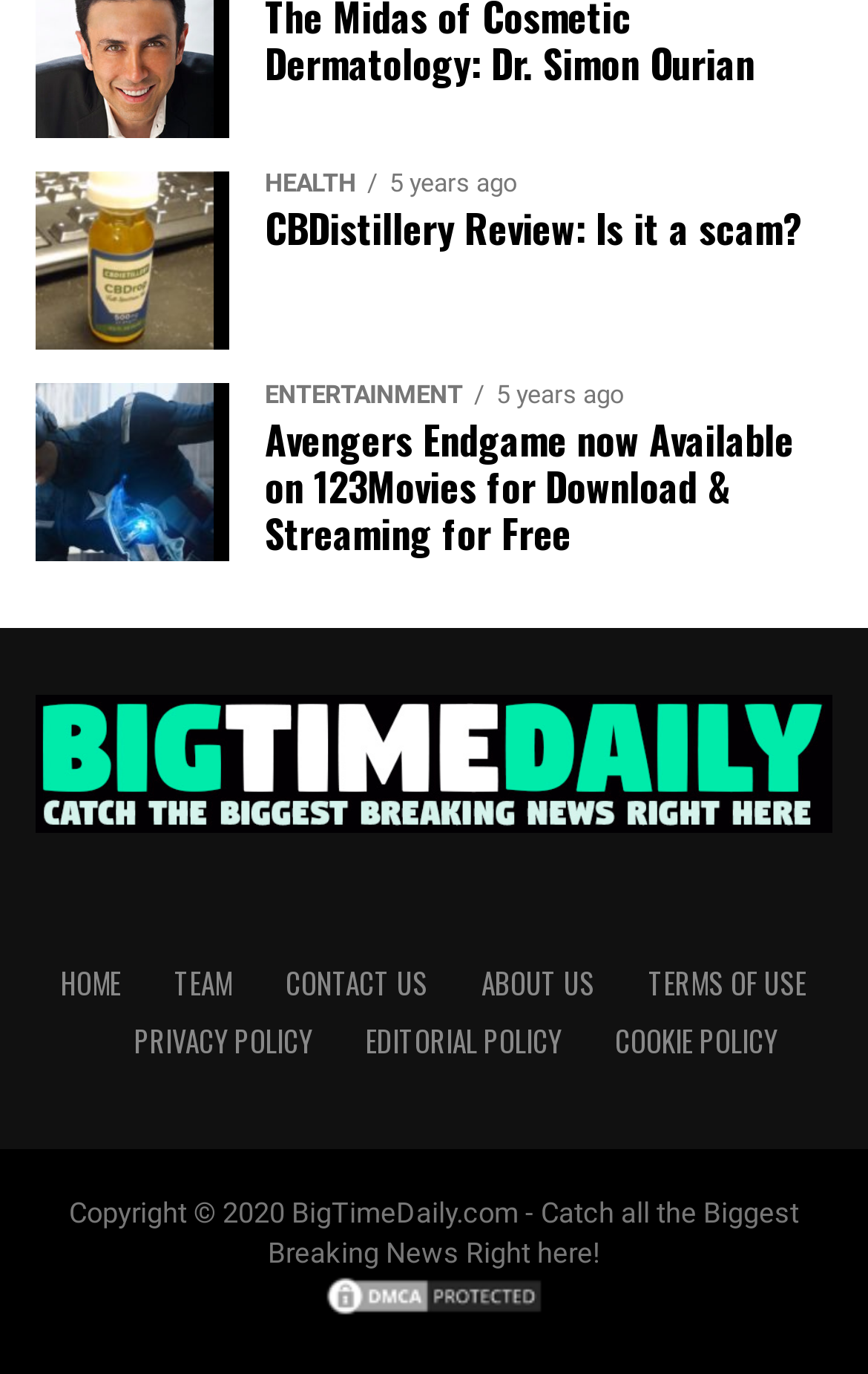Review the image closely and give a comprehensive answer to the question: What is the image below the 'Next Steps' section?

The image below the 'Next Steps: Thinking About the Future' section is an image from the Avengers Endgame movie, which seems to be unrelated to the topic of dental care financing.